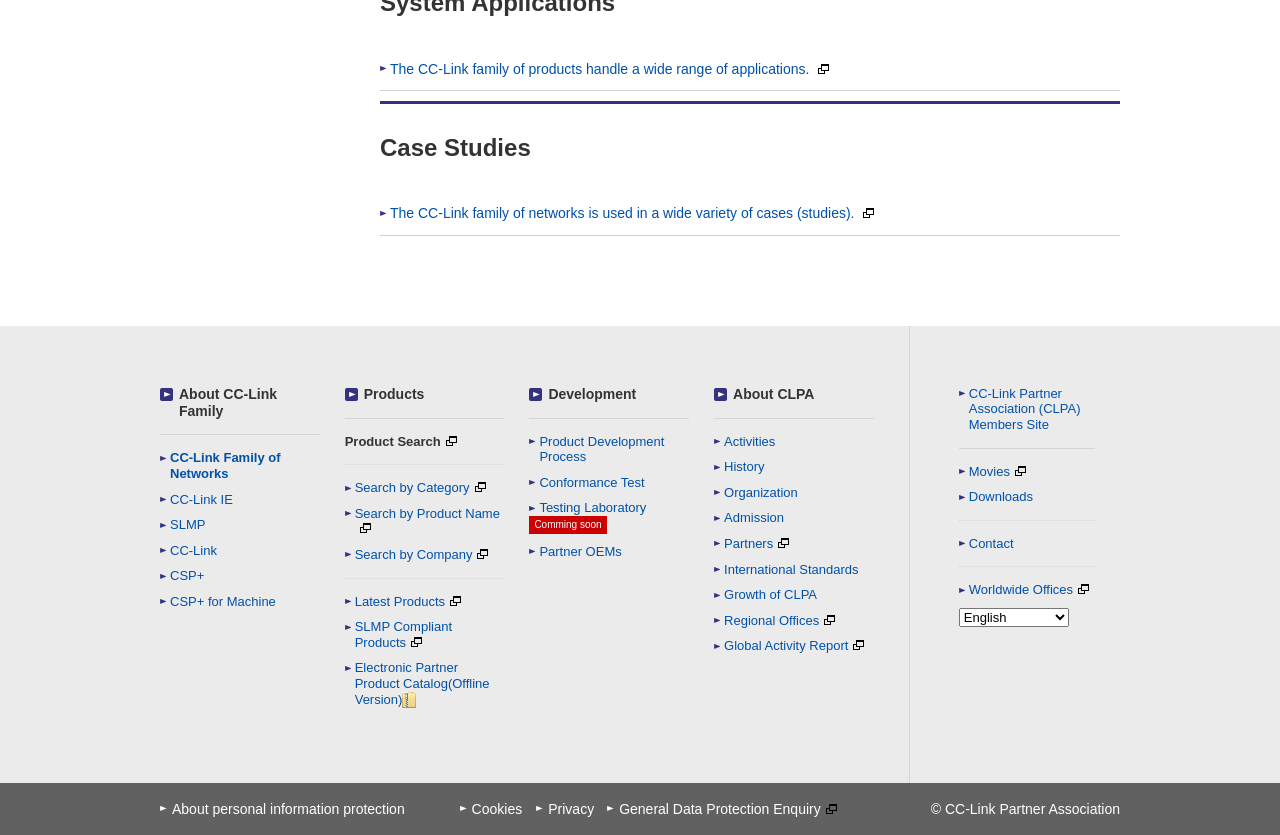What is the copyright information at the bottom of the webpage?
Look at the image and respond with a single word or a short phrase.

CC-Link Partner Association